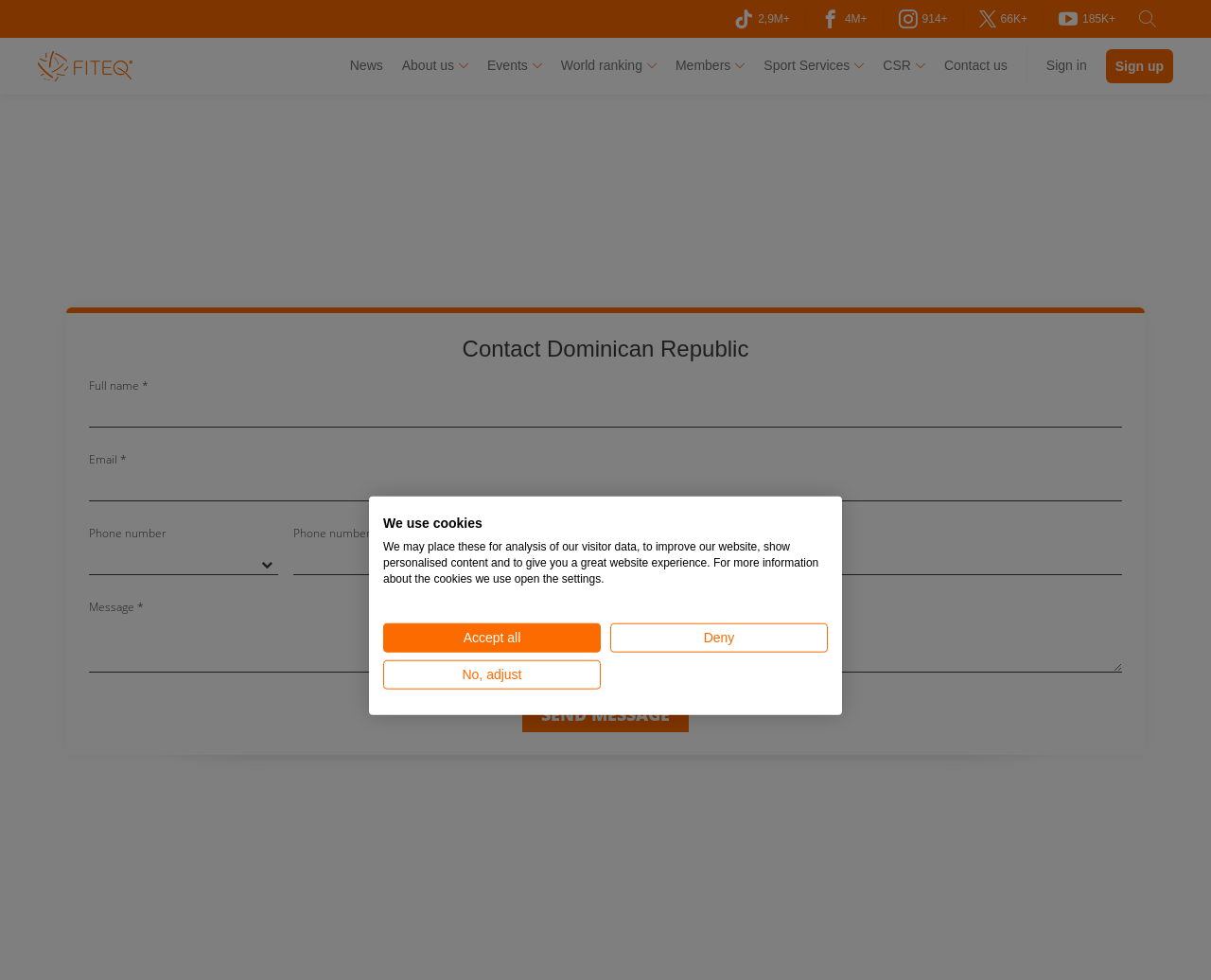What is the name of the country whose contact information is displayed?
Give a single word or phrase answer based on the content of the image.

Dominican Republic